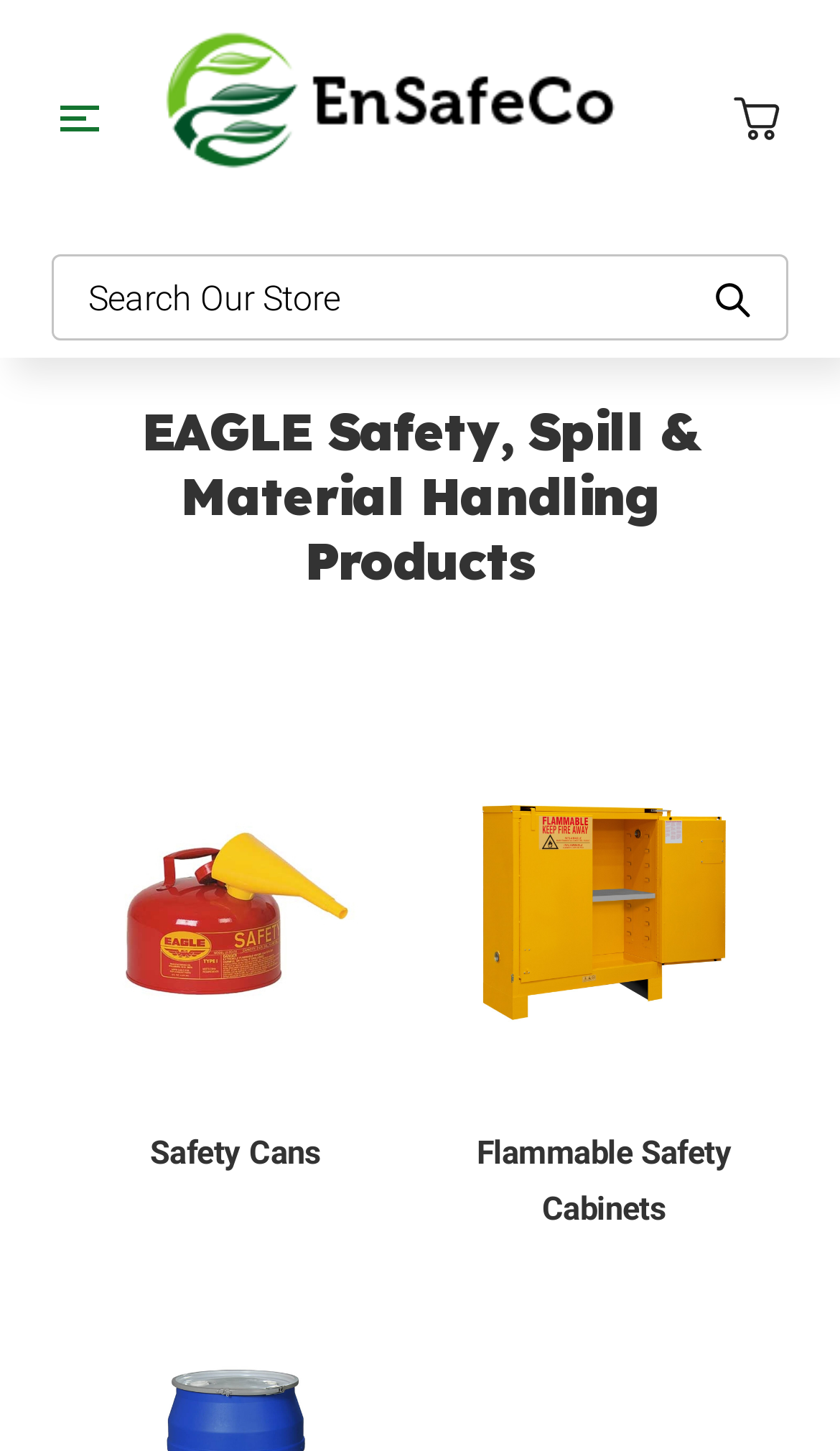Please identify the bounding box coordinates of the element on the webpage that should be clicked to follow this instruction: "visit EnSafeCo.com". The bounding box coordinates should be given as four float numbers between 0 and 1, formatted as [left, top, right, bottom].

[0.179, 0.033, 0.769, 0.097]